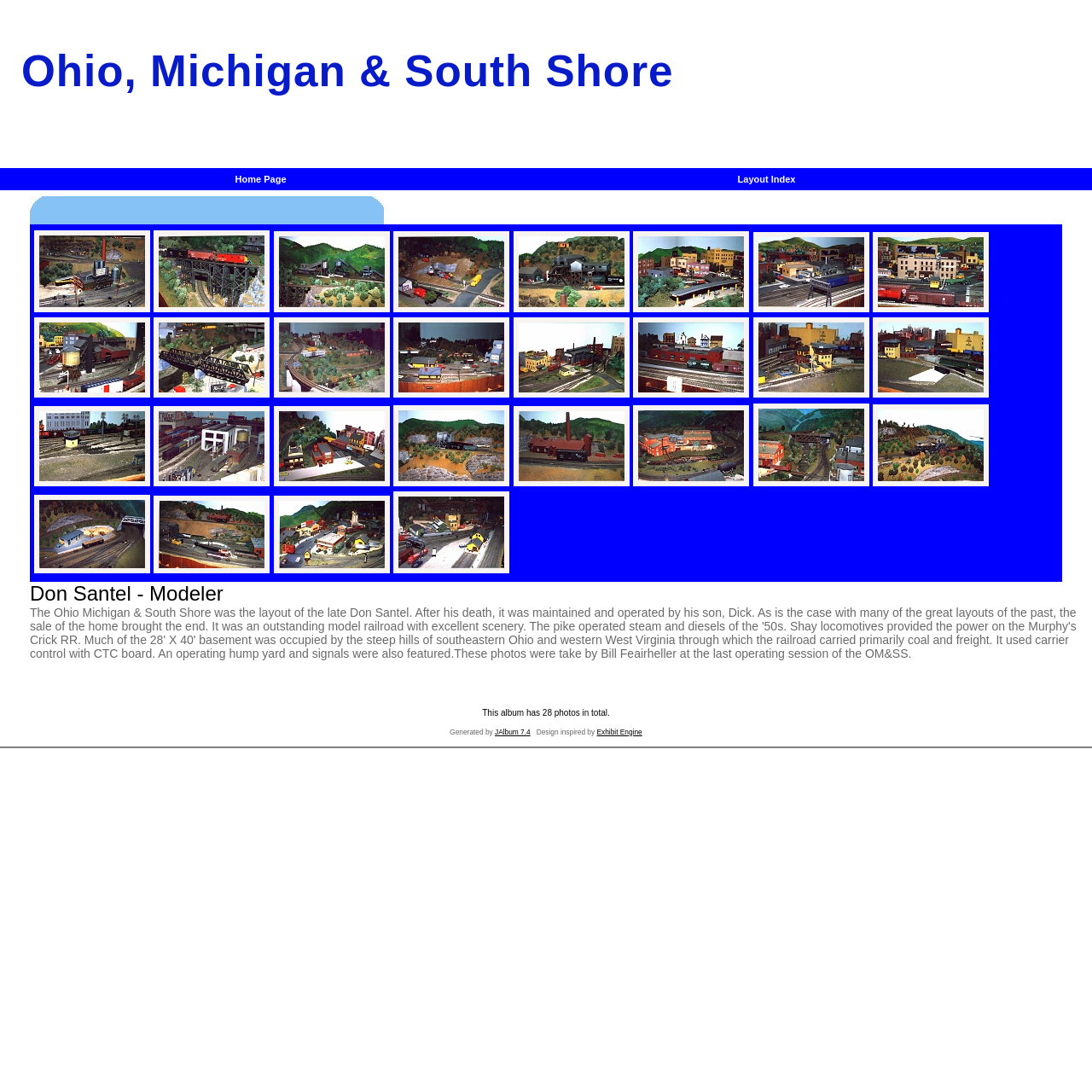Please identify the bounding box coordinates of the area that needs to be clicked to follow this instruction: "Click on 'Daily Tips'".

None